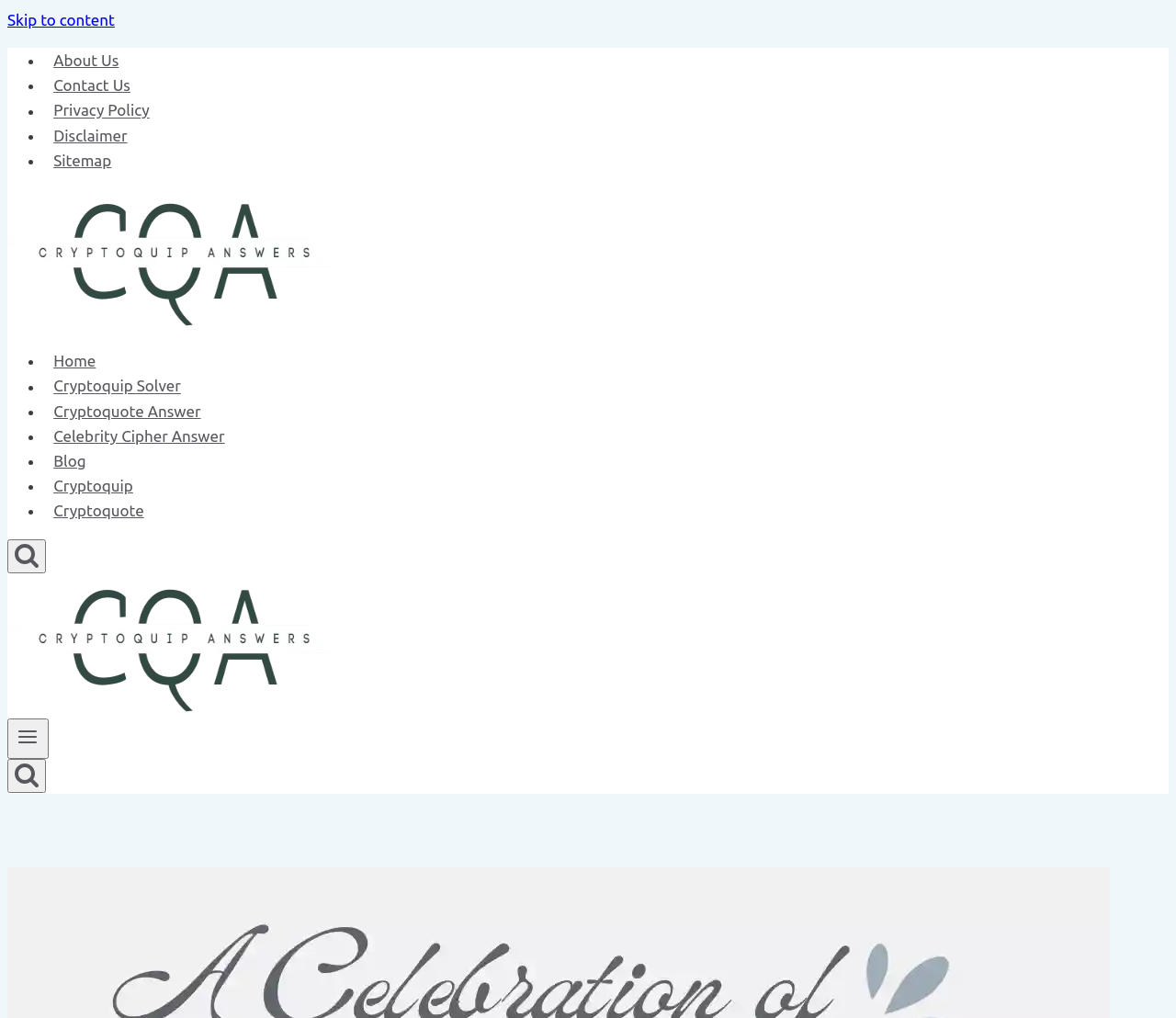Identify the bounding box coordinates of the clickable section necessary to follow the following instruction: "Visit Cryptoquip Solver page". The coordinates should be presented as four float numbers from 0 to 1, i.e., [left, top, right, bottom].

[0.038, 0.361, 0.162, 0.397]